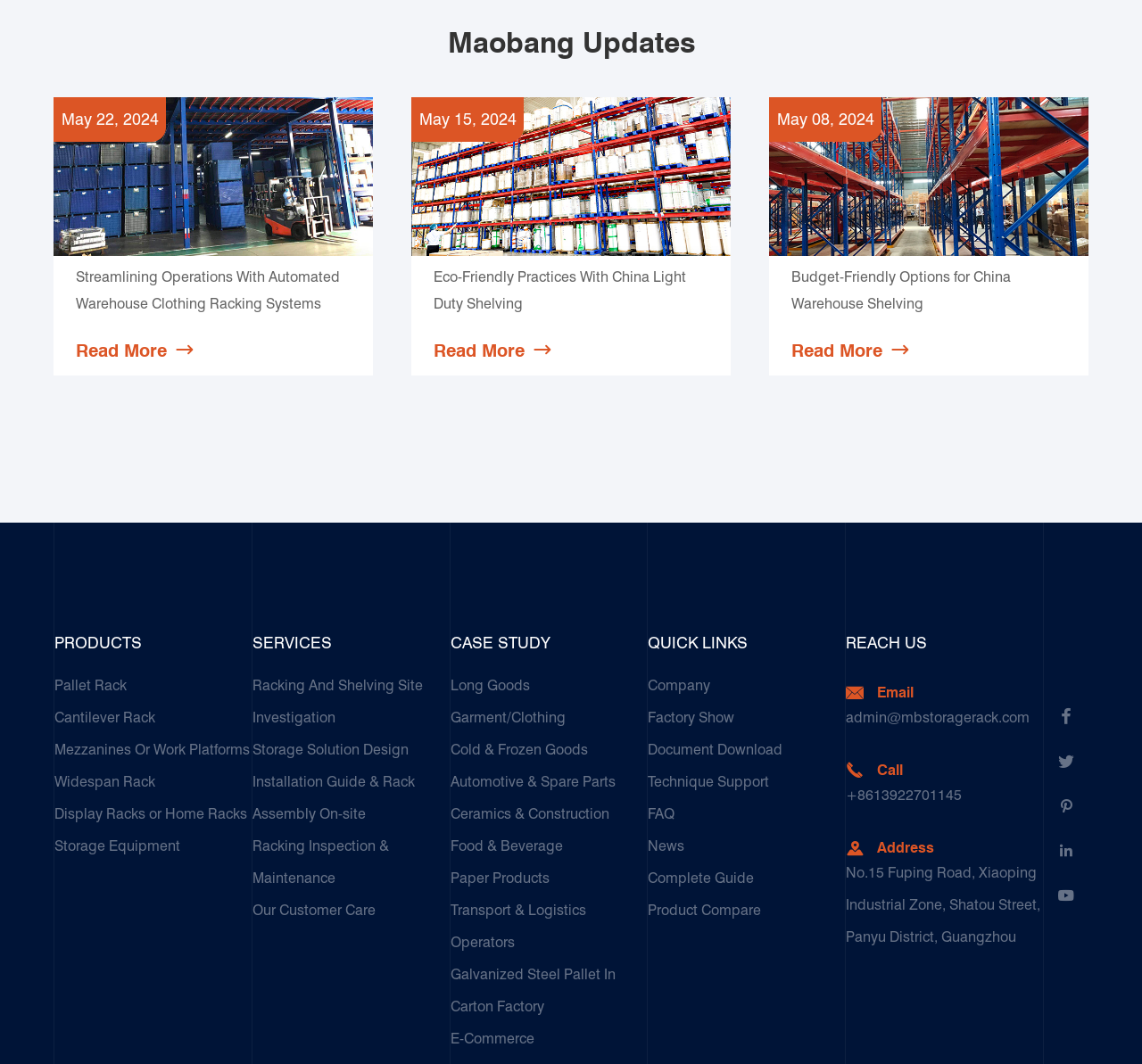Identify the bounding box coordinates of the clickable section necessary to follow the following instruction: "Learn about Racking And Shelving Site Investigation". The coordinates should be presented as four float numbers from 0 to 1, i.e., [left, top, right, bottom].

[0.221, 0.629, 0.393, 0.689]